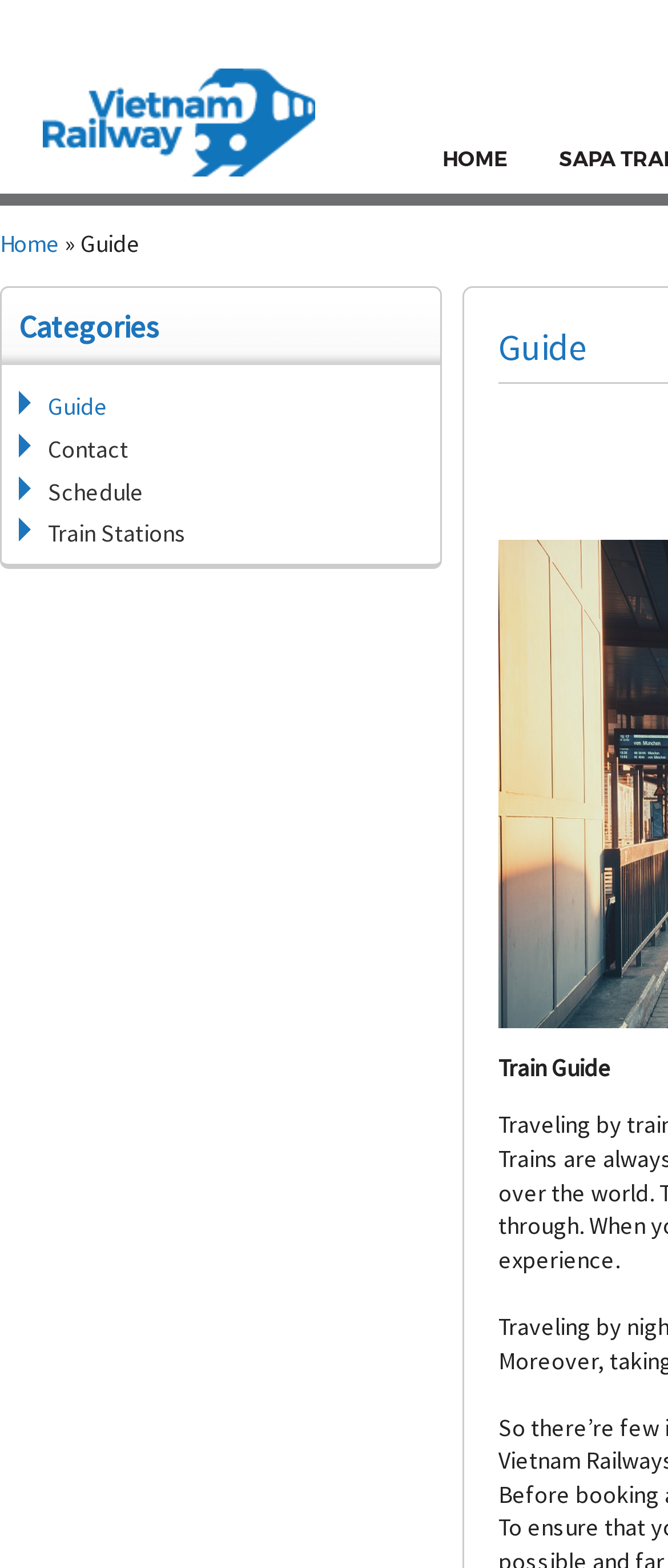Given the element description: "Skip to main content", predict the bounding box coordinates of this UI element. The coordinates must be four float numbers between 0 and 1, given as [left, top, right, bottom].

[0.0, 0.021, 0.315, 0.023]